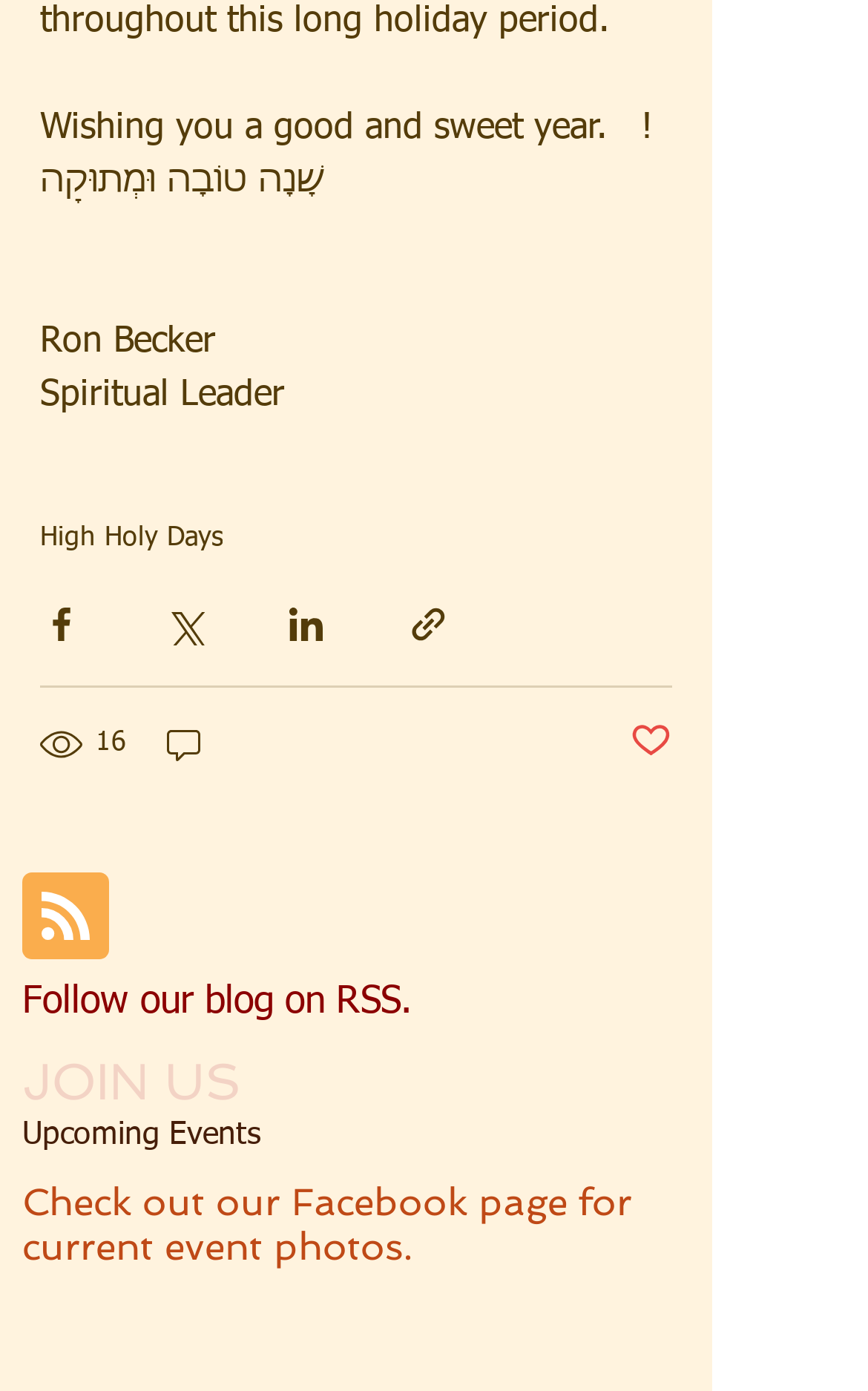Please identify the bounding box coordinates of the element on the webpage that should be clicked to follow this instruction: "Check the highest ranked anime girls". The bounding box coordinates should be given as four float numbers between 0 and 1, formatted as [left, top, right, bottom].

None